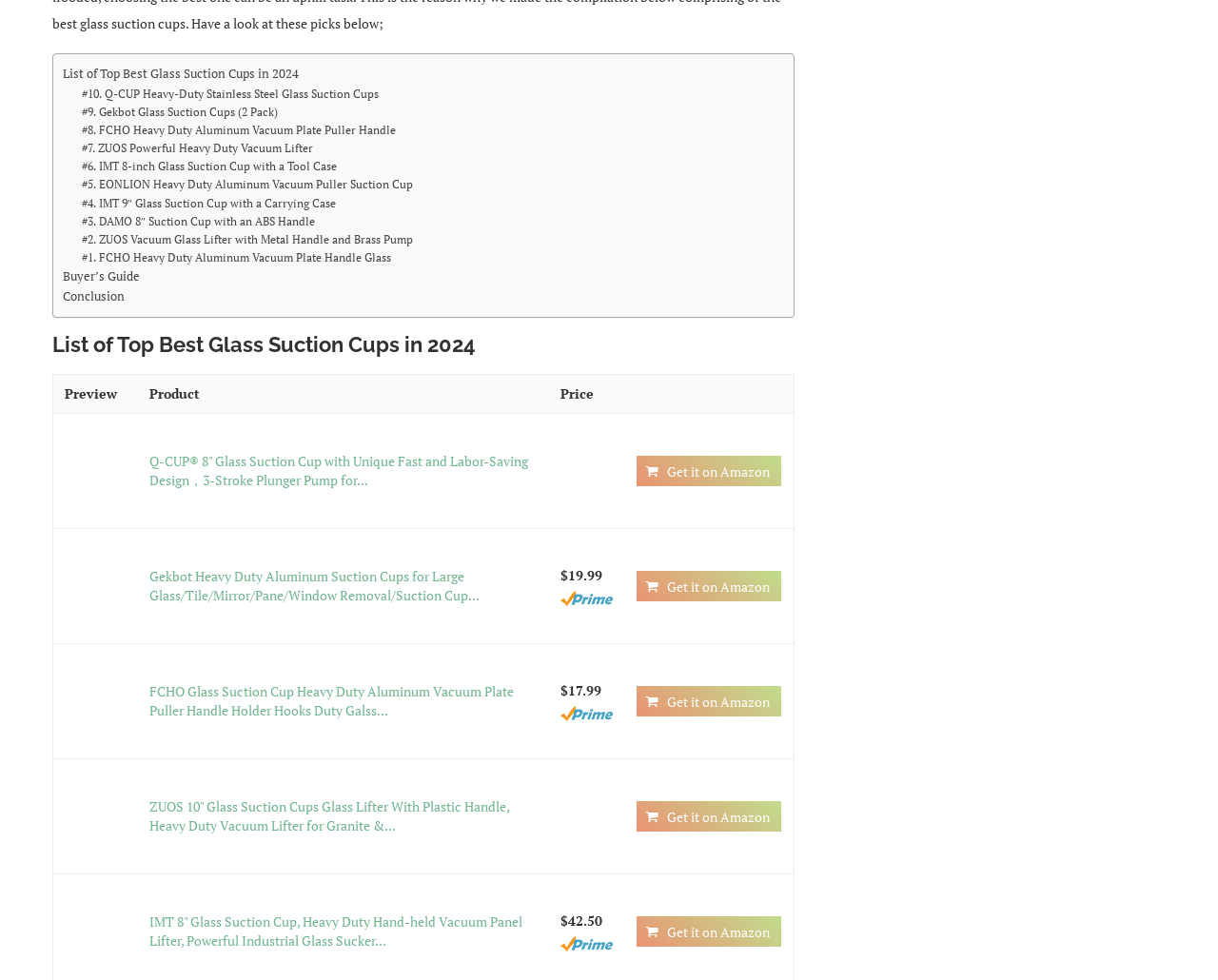Show the bounding box coordinates for the element that needs to be clicked to execute the following instruction: "Click on the Conclusion link". Provide the coordinates in the form of four float numbers between 0 and 1, i.e., [left, top, right, bottom].

[0.052, 0.293, 0.102, 0.313]